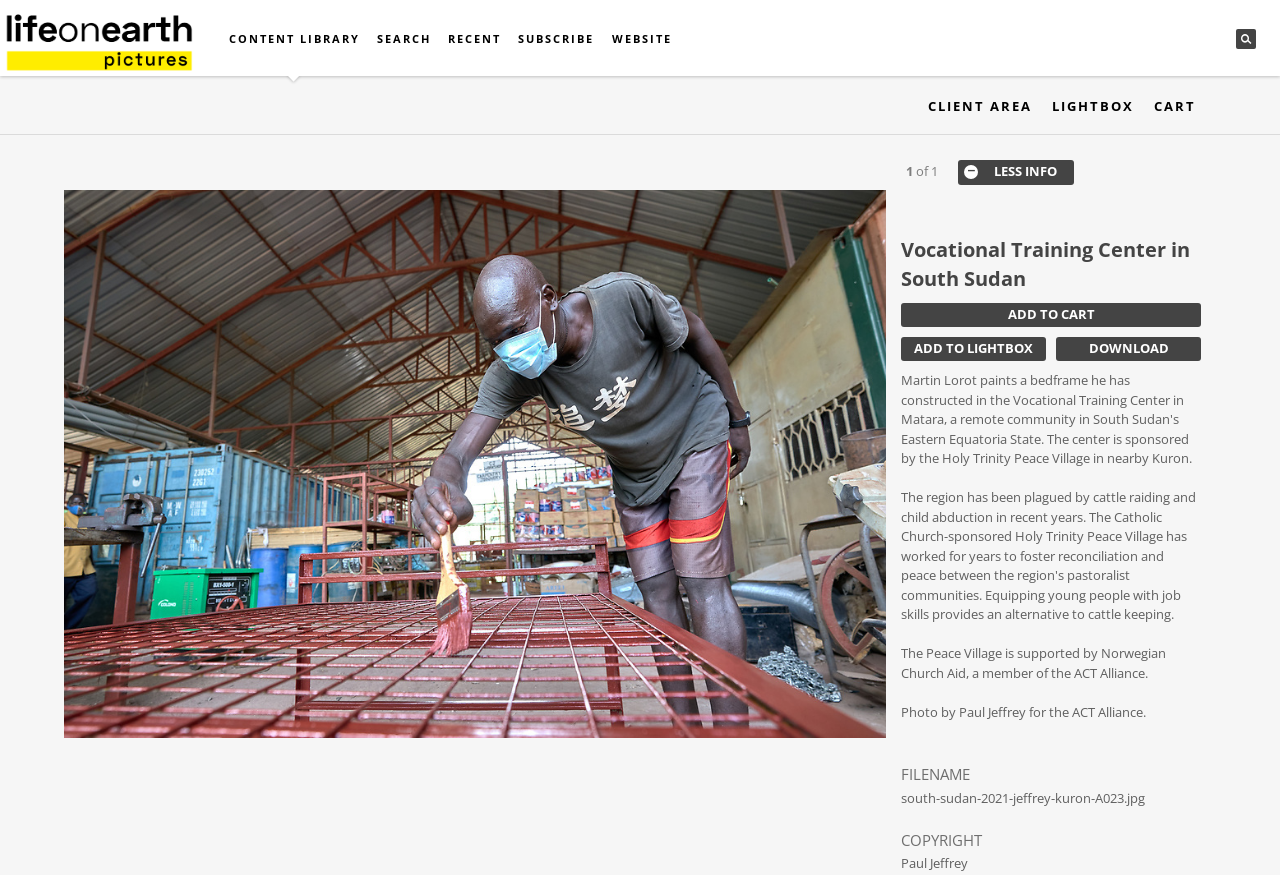What is the purpose of equipping young people with job skills in the region?
Please utilize the information in the image to give a detailed response to the question.

The answer can be inferred from the image description at [0.05, 0.217, 0.692, 0.843] which states 'Equipping young people with job skills provides an alternative to cattle keeping.'